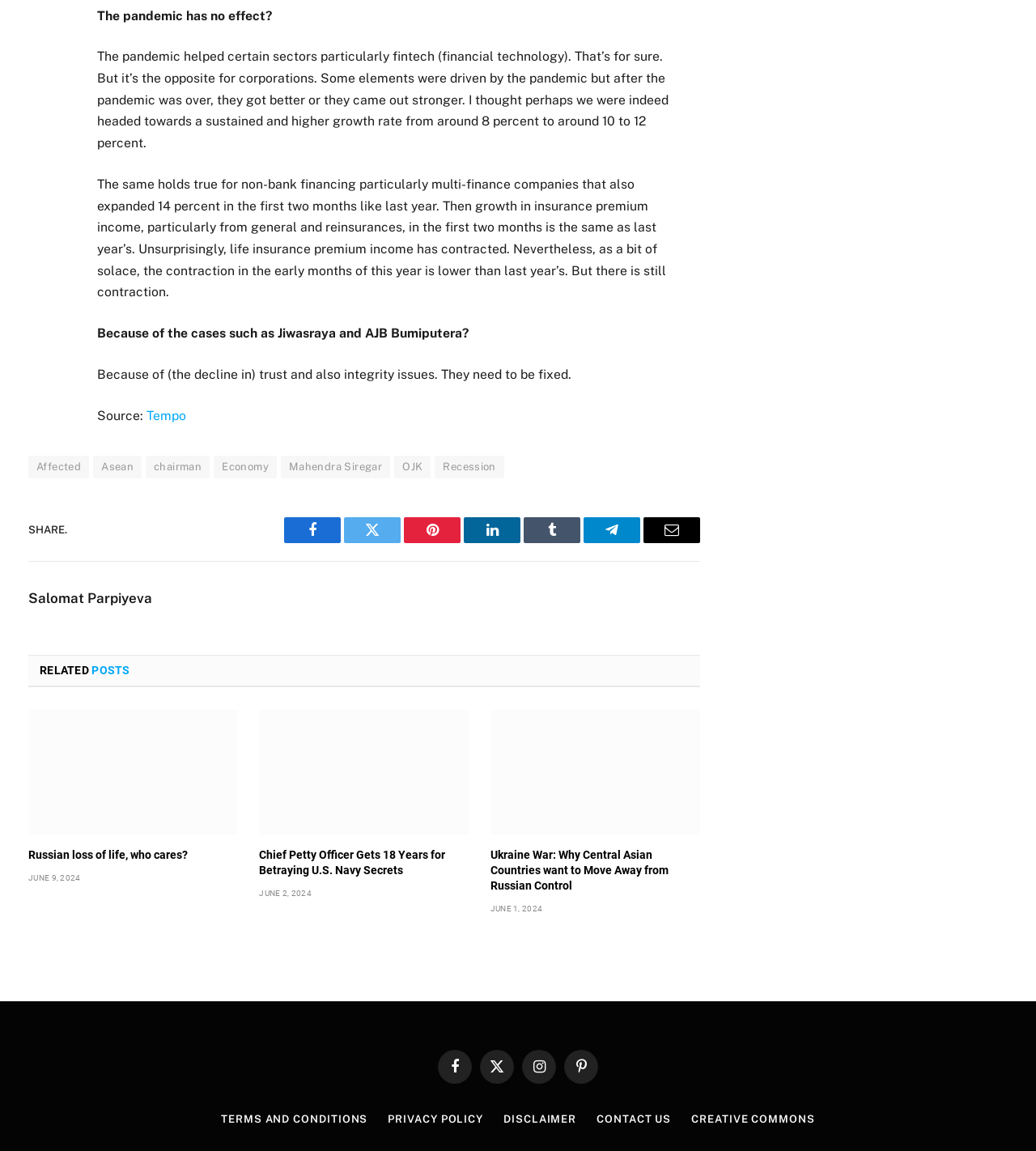What is the topic of the article?
Please provide a single word or phrase as your answer based on the screenshot.

Economy